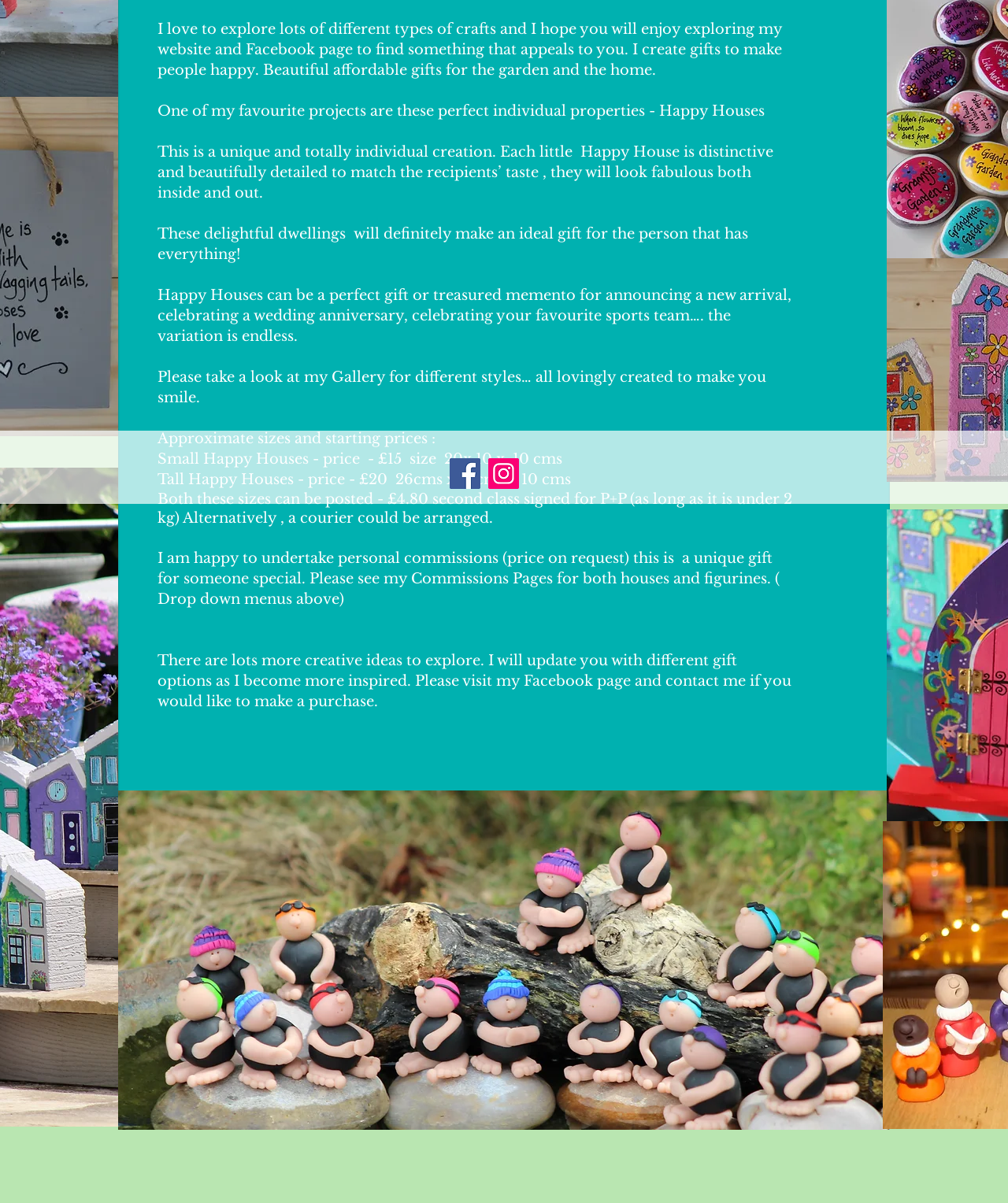Identify the bounding box of the UI element described as follows: "aria-label="Facebook"". Provide the coordinates as four float numbers in the range of 0 to 1 [left, top, right, bottom].

[0.446, 0.381, 0.477, 0.406]